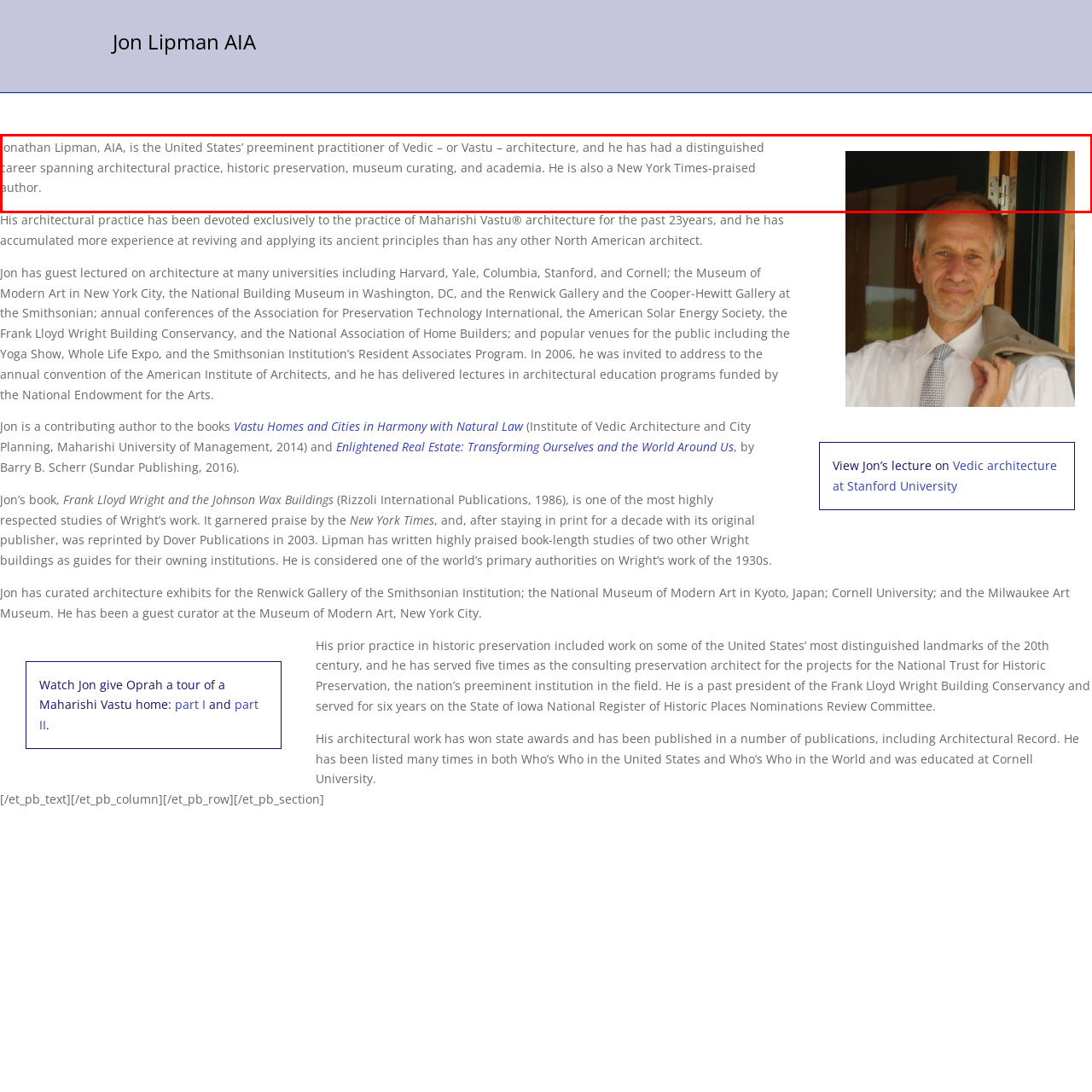You are provided with a screenshot of a webpage containing a red bounding box. Please extract the text enclosed by this red bounding box.

Jonathan Lipman, AIA, is the United States’ preeminent practitioner of Vedic – or Vastu – architecture, and he has had a distinguished career spanning architectural practice, historic preservation, museum curating, and academia. He is also a New York Times-praised author.